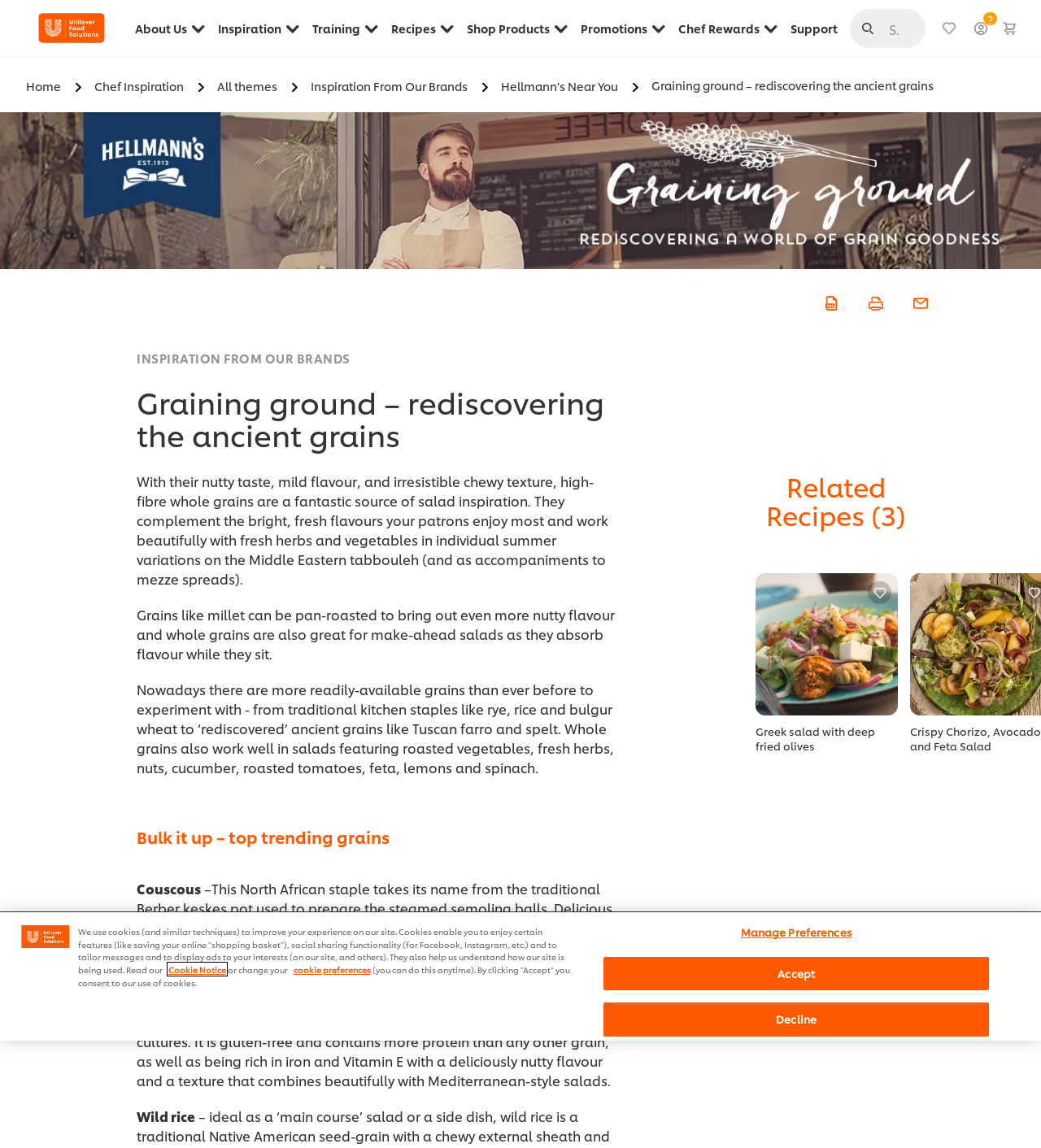Please identify the bounding box coordinates of the clickable element to fulfill the following instruction: "Click the 'Hellmann’s Near You' link". The coordinates should be four float numbers between 0 and 1, i.e., [left, top, right, bottom].

[0.481, 0.068, 0.615, 0.081]